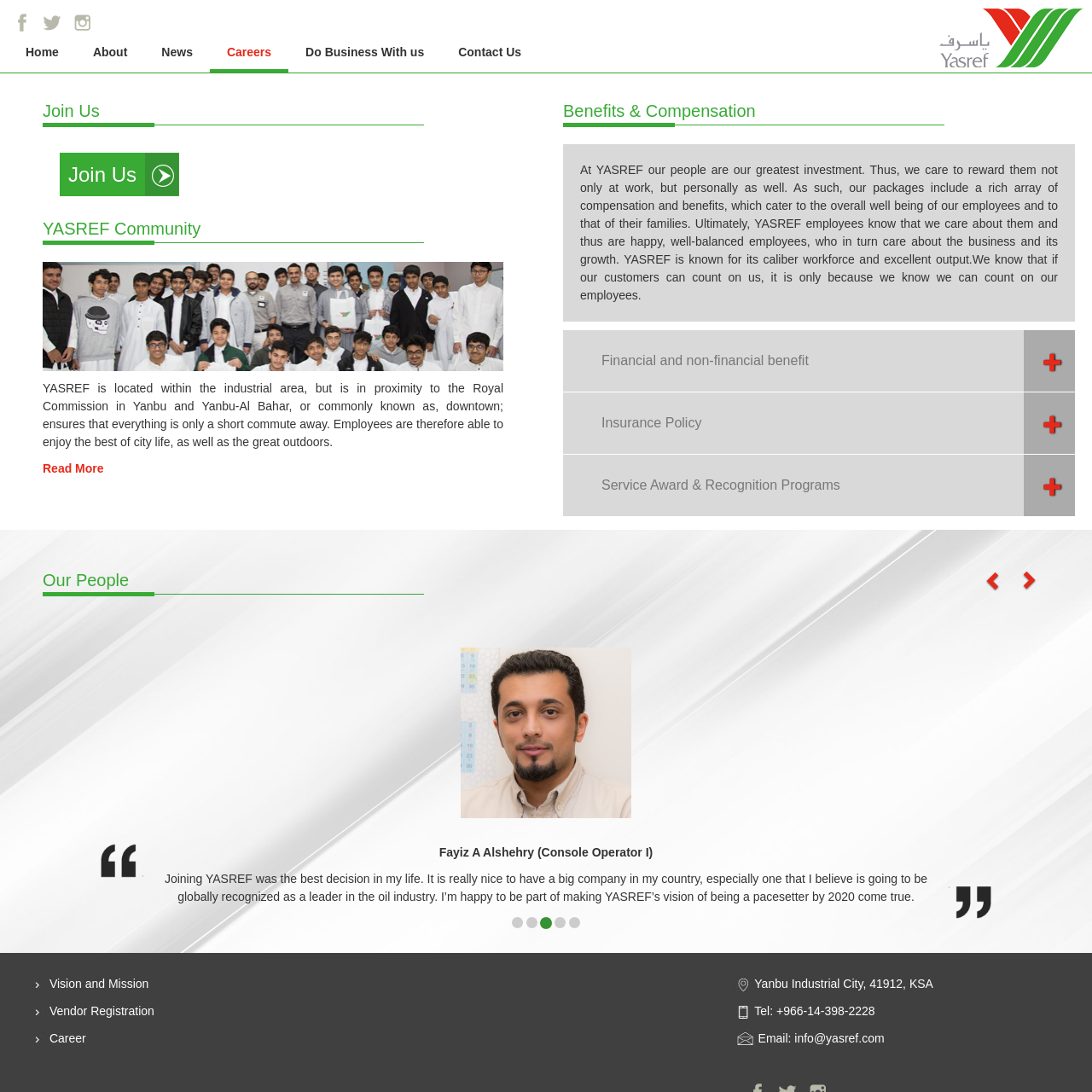Locate the bounding box coordinates of the element to click to perform the following action: 'Explore the 'Benefits & Compensation' section'. The coordinates should be given as four float values between 0 and 1, in the form of [left, top, right, bottom].

[0.516, 0.087, 0.984, 0.12]